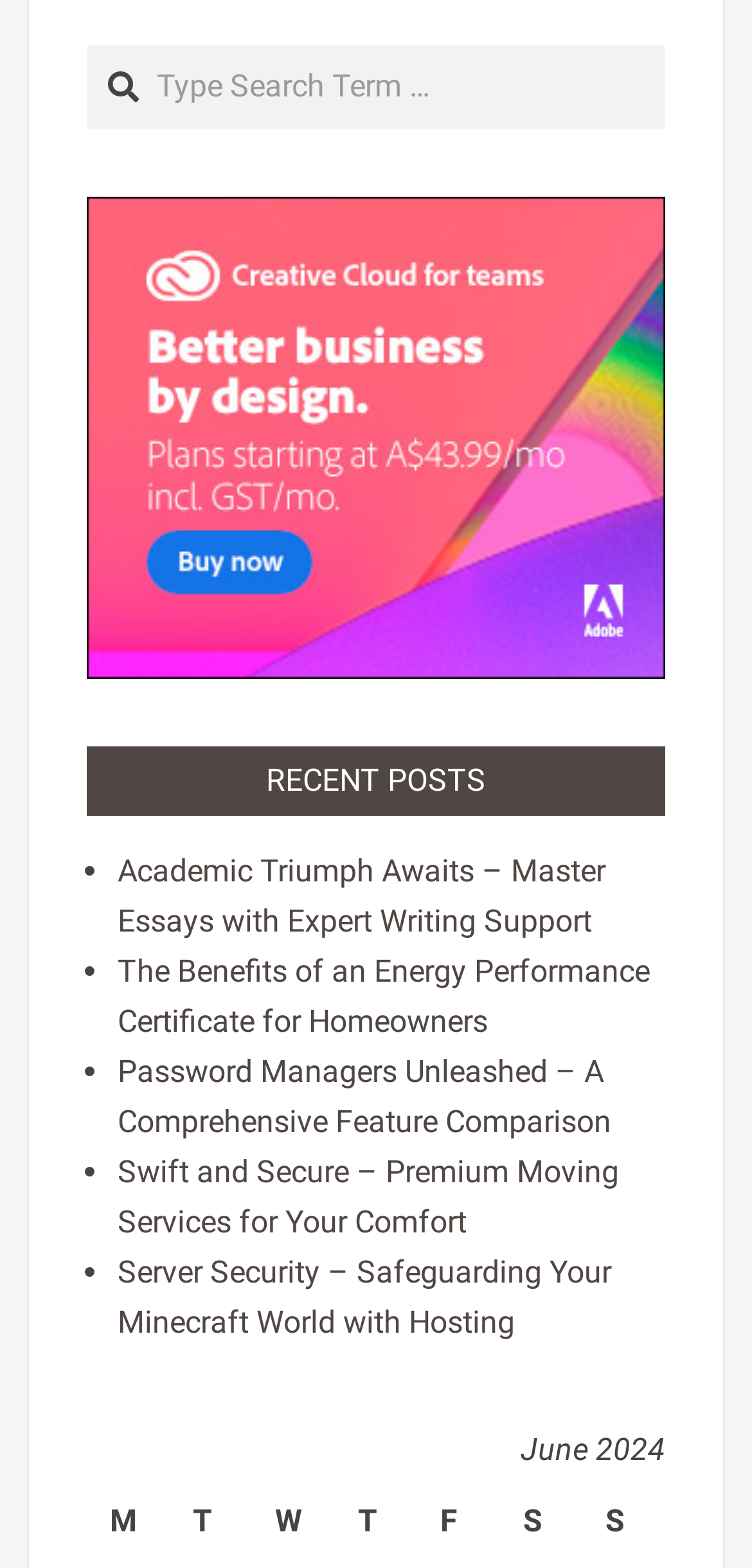What is the category of the posts listed?
Refer to the image and provide a one-word or short phrase answer.

Recent Posts